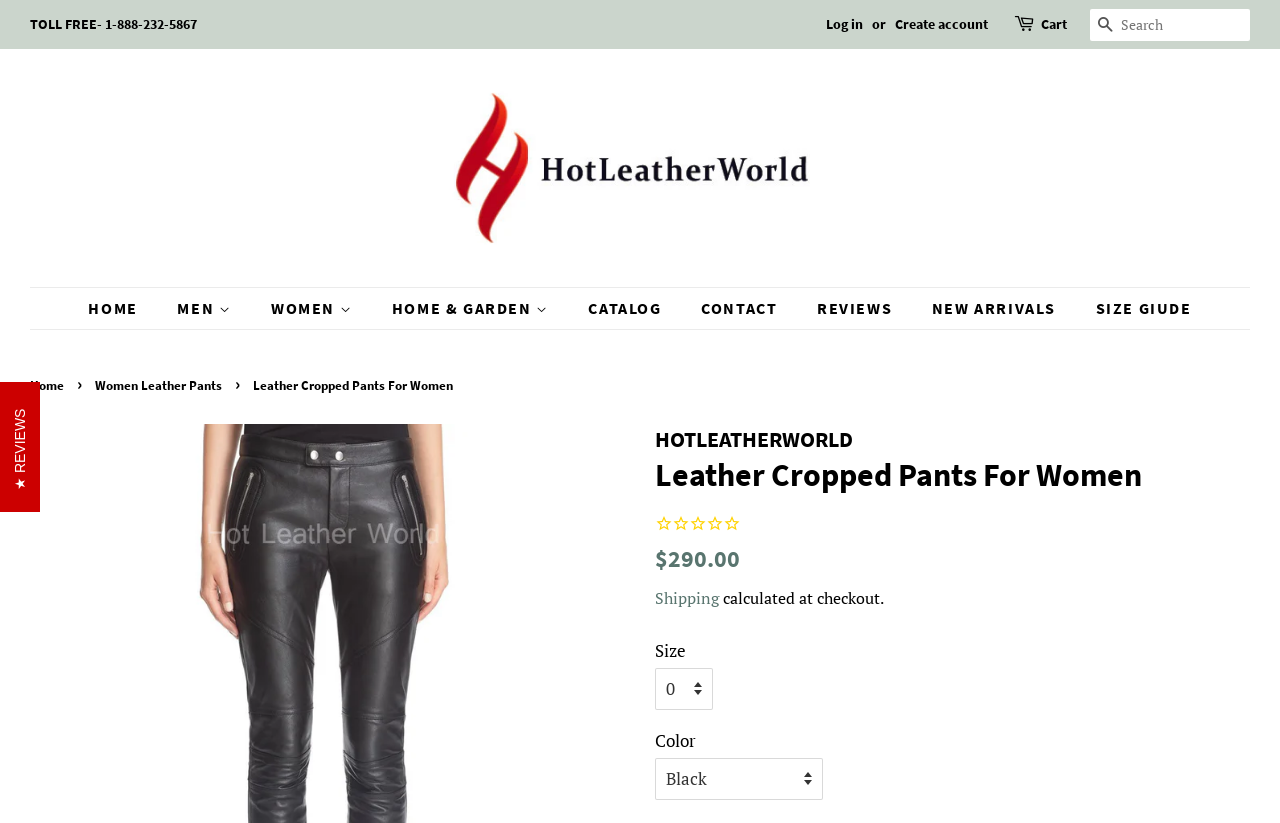Please give a one-word or short phrase response to the following question: 
What is the phone number for toll-free?

1-888-232-5867